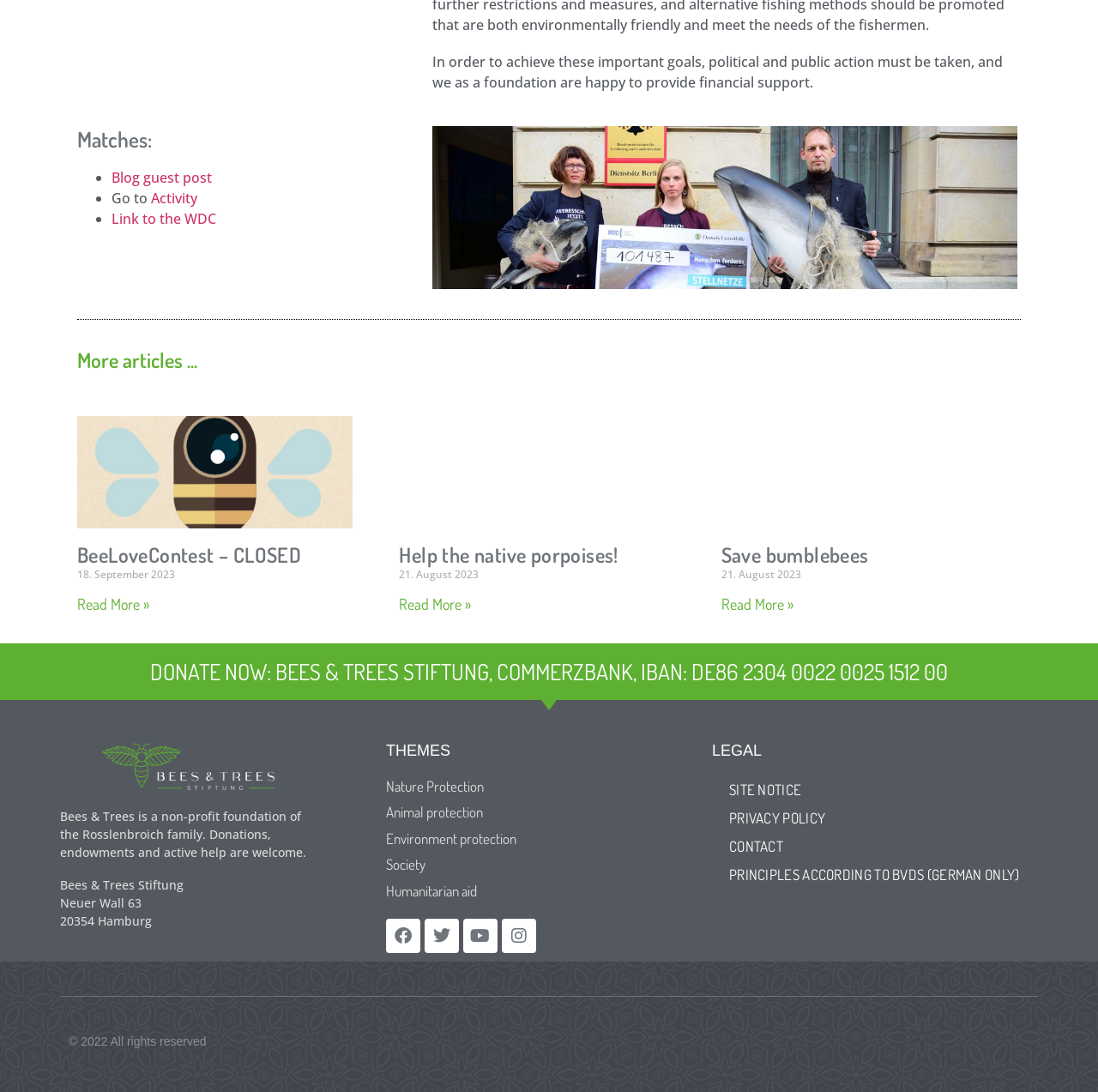Please identify the bounding box coordinates of the area I need to click to accomplish the following instruction: "Visit Facebook page".

[0.352, 0.842, 0.383, 0.873]